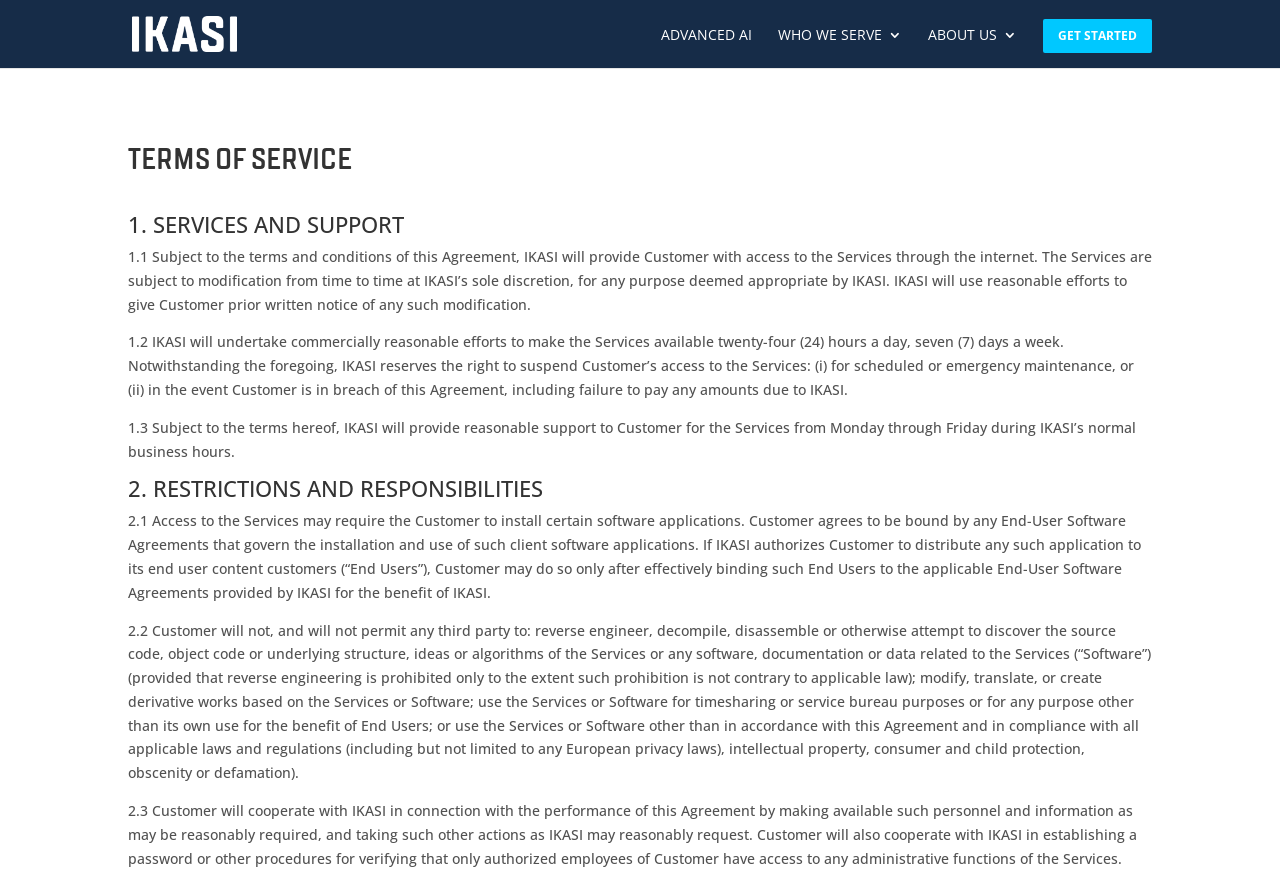Extract the heading text from the webpage.

TERMS OF SERVICE